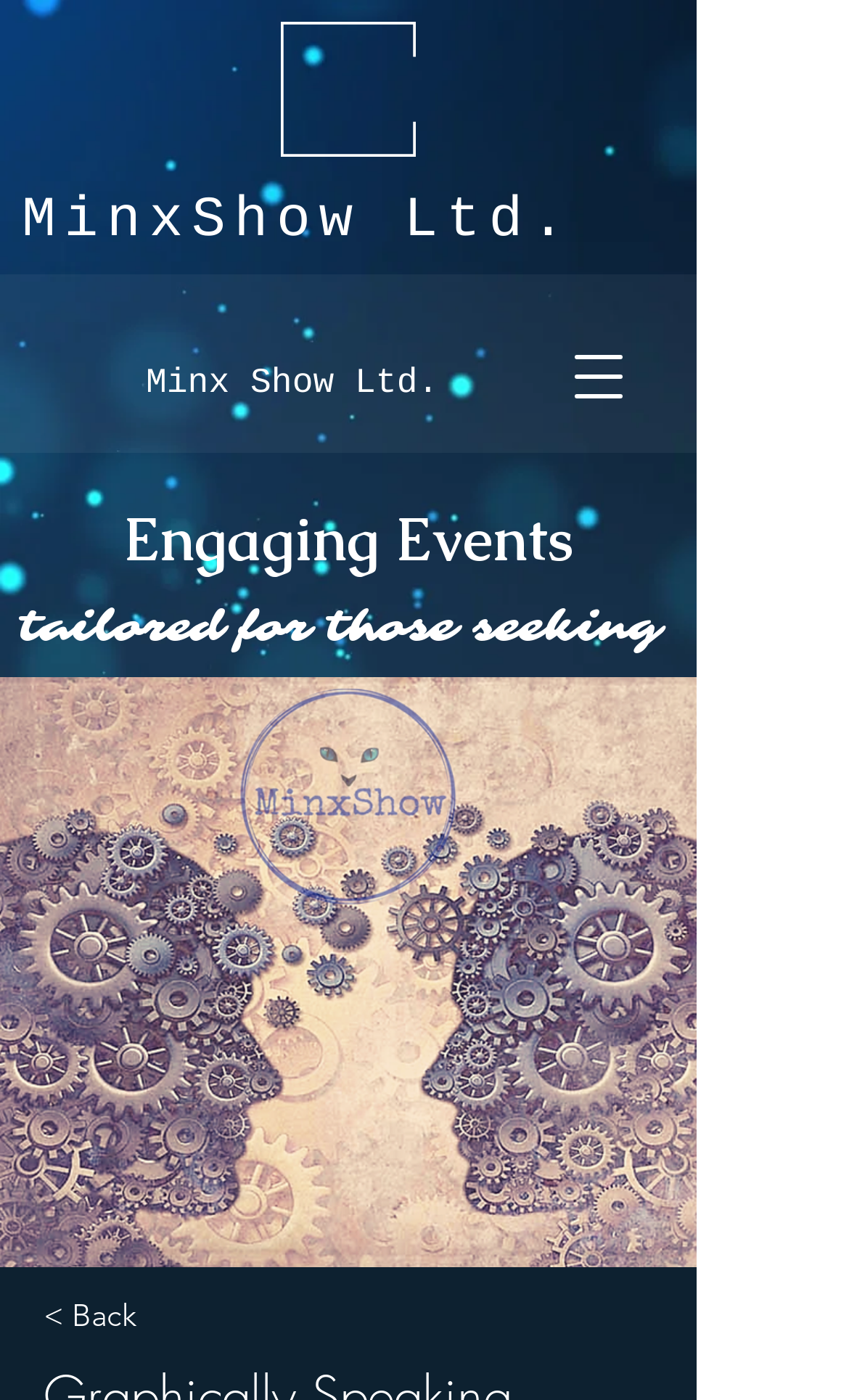What is the theme of the events mentioned? Please answer the question using a single word or phrase based on the image.

Engaging Events